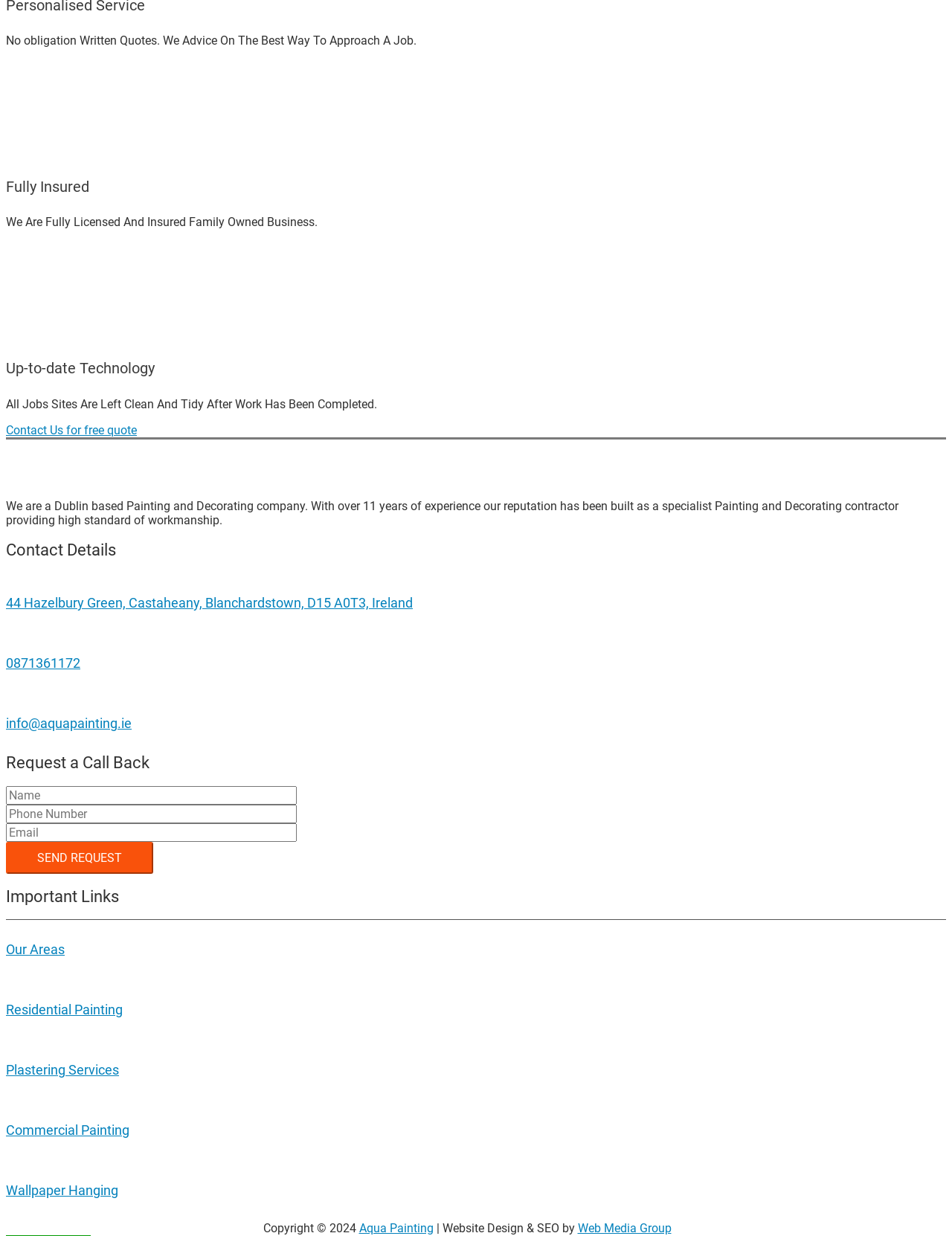Identify the bounding box coordinates of the part that should be clicked to carry out this instruction: "Call the phone number 0871361172".

[0.006, 0.53, 0.084, 0.543]